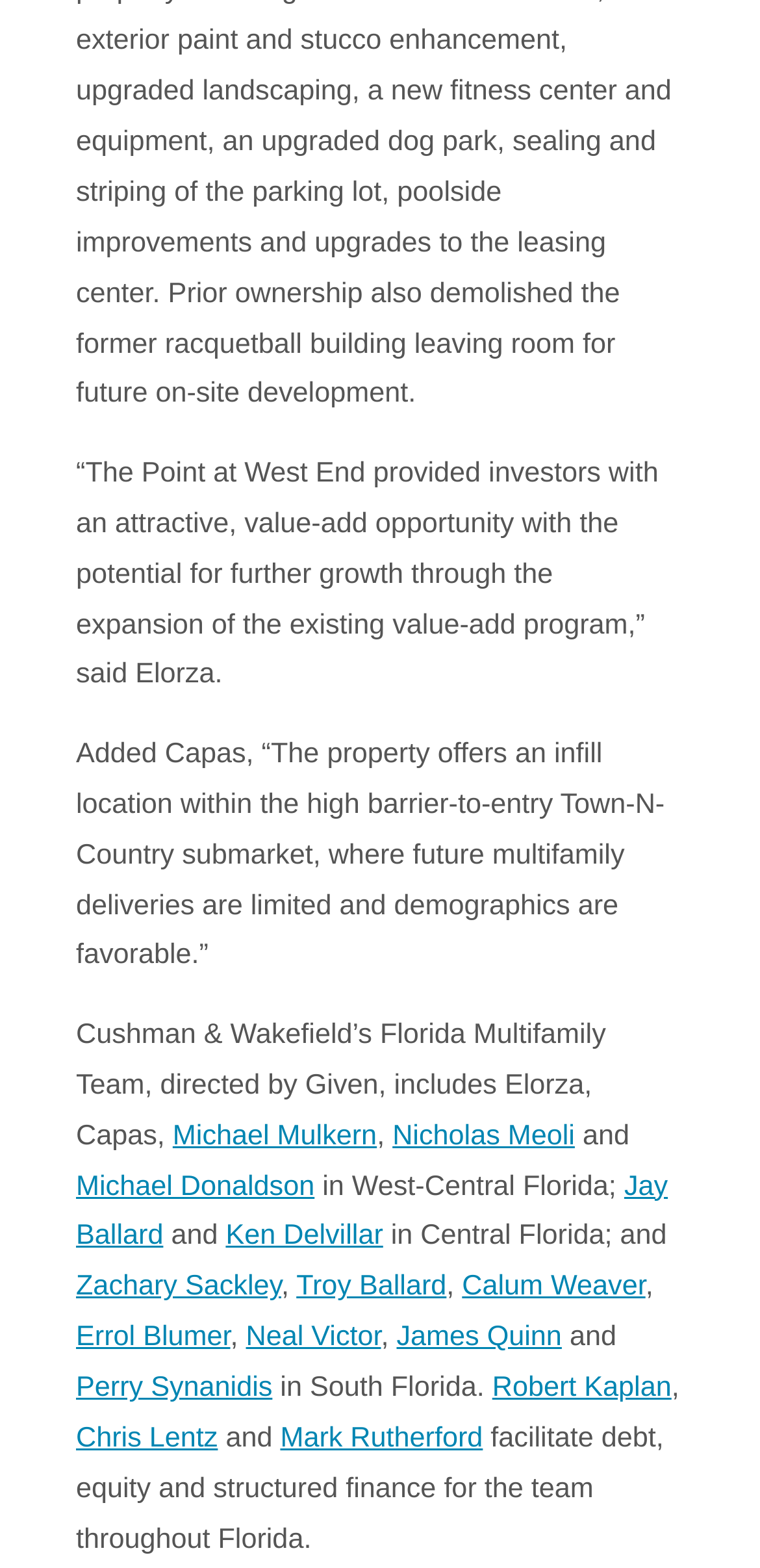Please specify the bounding box coordinates of the clickable region necessary for completing the following instruction: "Click on Jay Ballard". The coordinates must consist of four float numbers between 0 and 1, i.e., [left, top, right, bottom].

[0.1, 0.747, 0.879, 0.799]